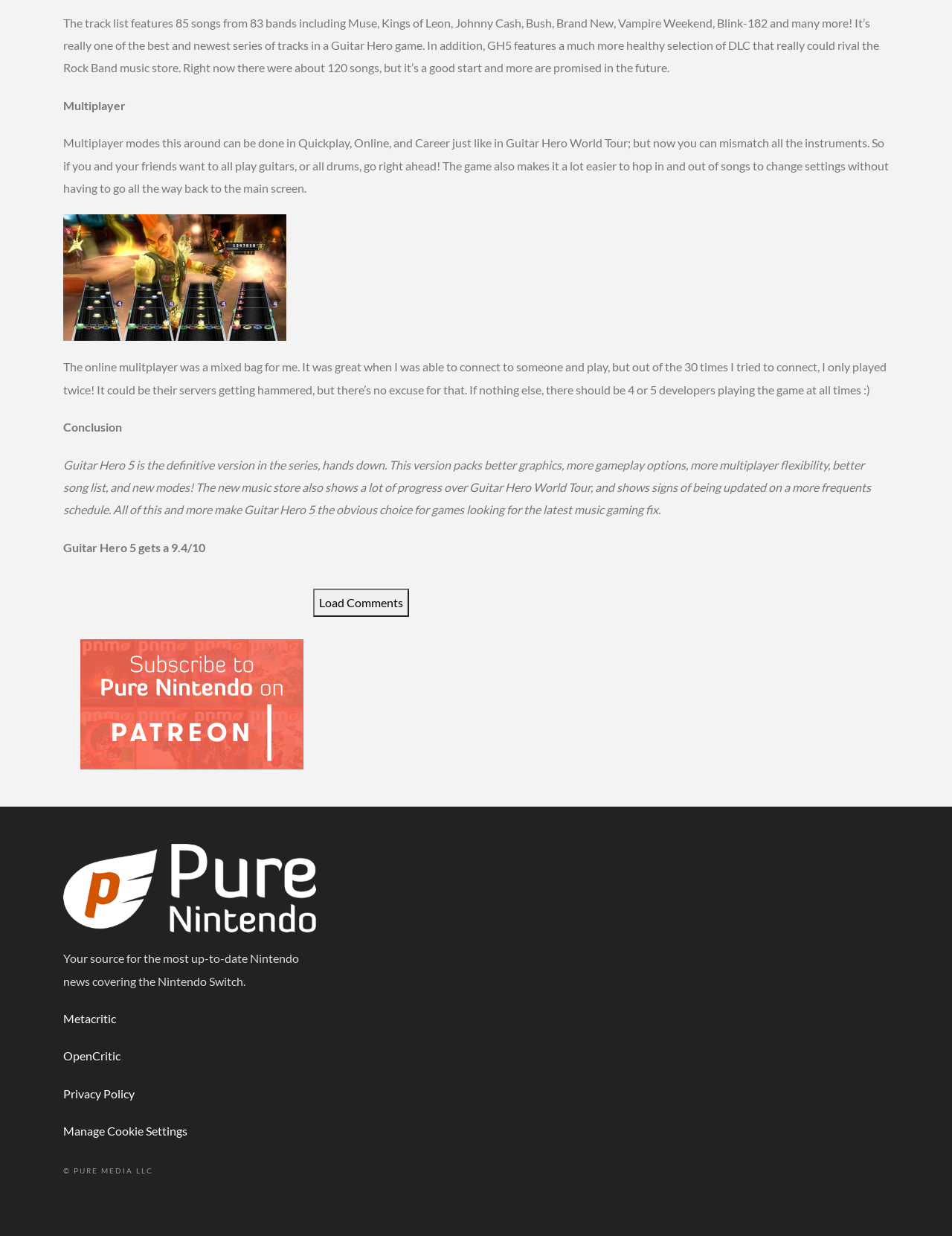Provide the bounding box coordinates of the UI element that matches the description: "OpenCritic".

[0.066, 0.849, 0.127, 0.86]